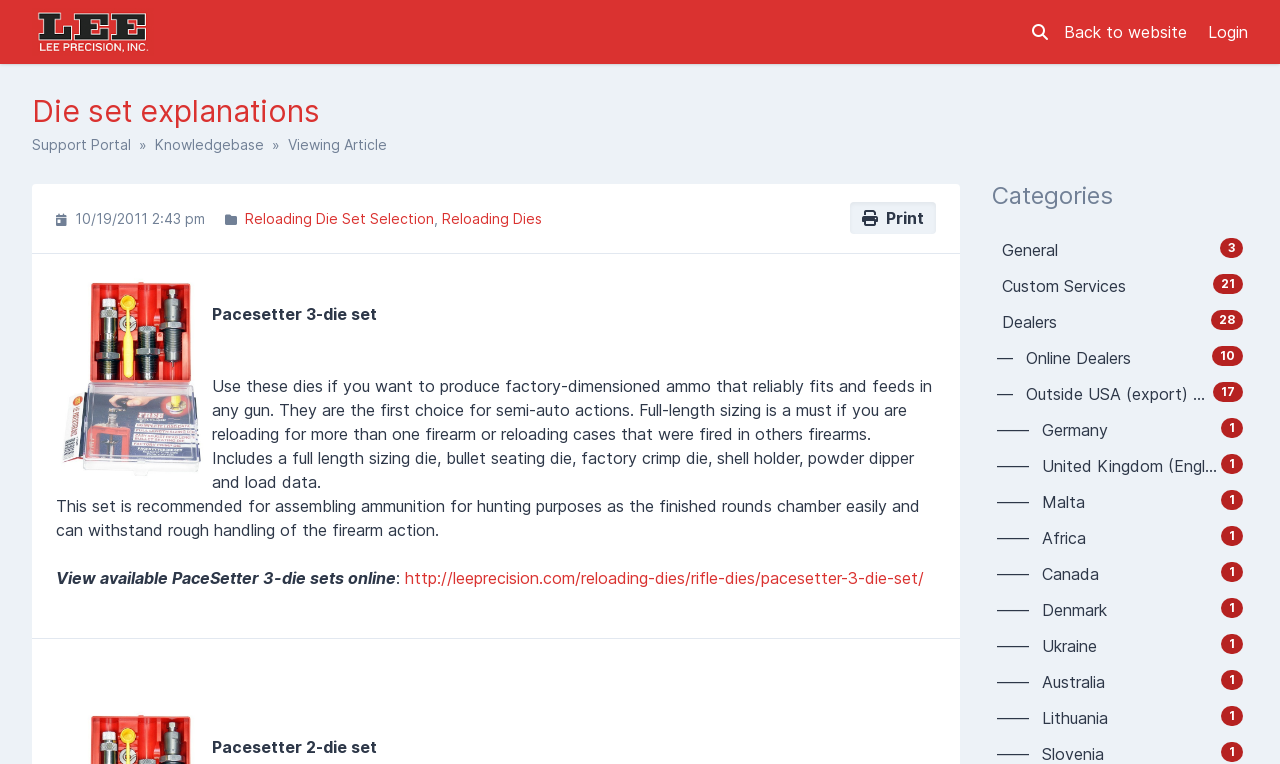Can you find the bounding box coordinates for the element to click on to achieve the instruction: "View available PaceSetter 3-die sets online"?

[0.316, 0.743, 0.722, 0.77]